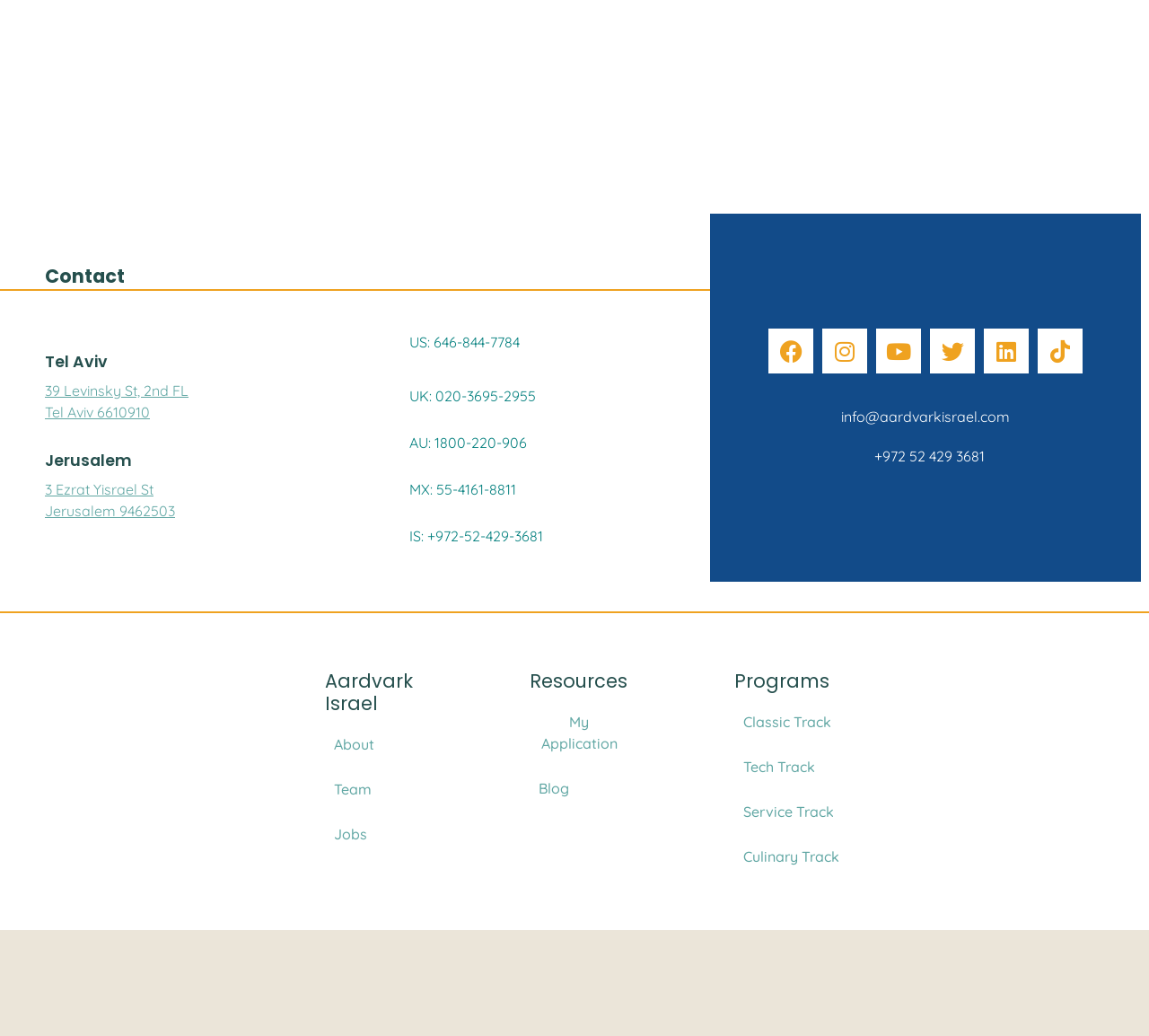Please find the bounding box coordinates of the clickable region needed to complete the following instruction: "Get more information about the Aardvark Israel team". The bounding box coordinates must consist of four float numbers between 0 and 1, i.e., [left, top, right, bottom].

[0.283, 0.751, 0.323, 0.772]